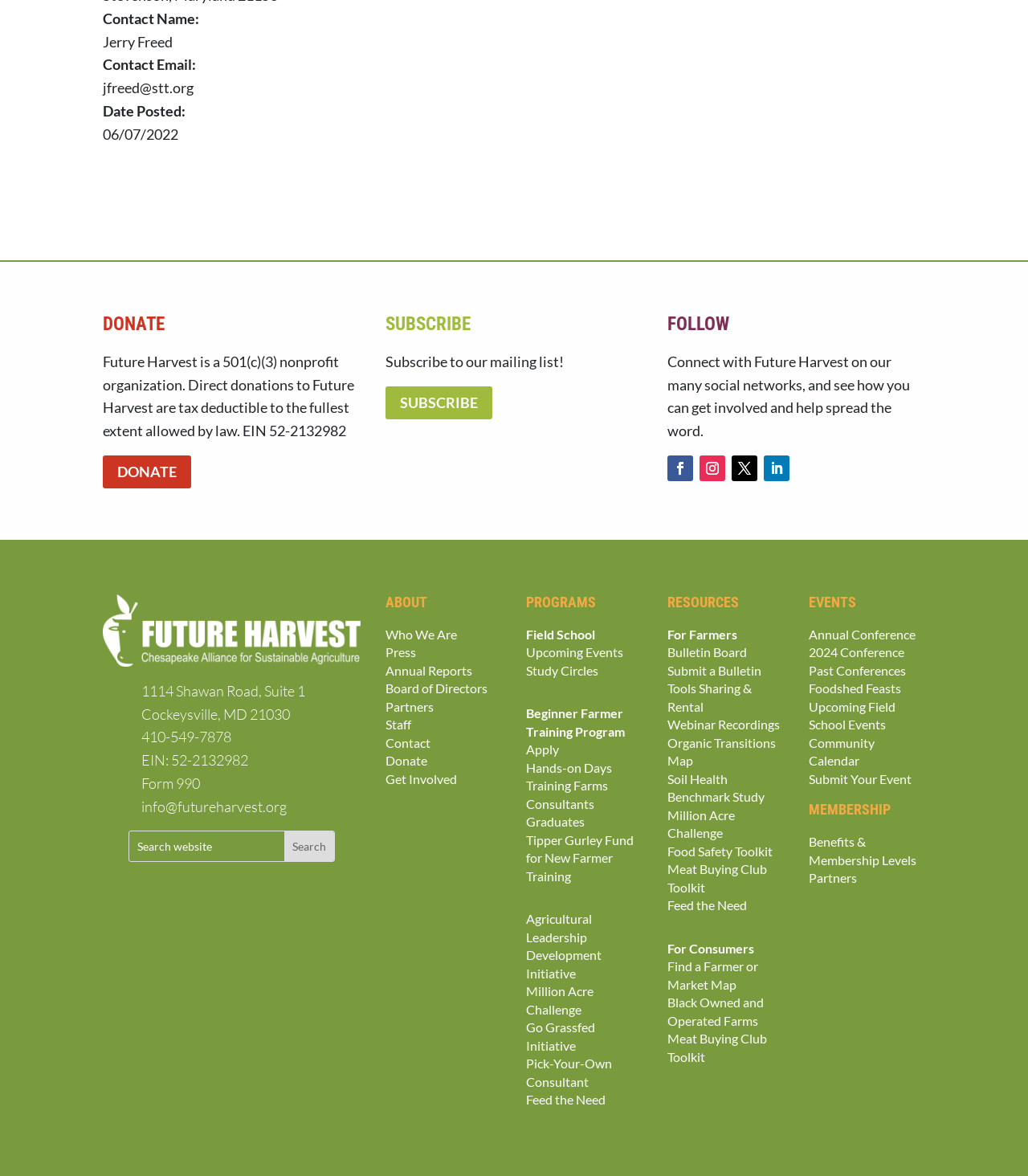Pinpoint the bounding box coordinates of the clickable area needed to execute the instruction: "Follow on social networks". The coordinates should be specified as four float numbers between 0 and 1, i.e., [left, top, right, bottom].

[0.649, 0.387, 0.674, 0.409]